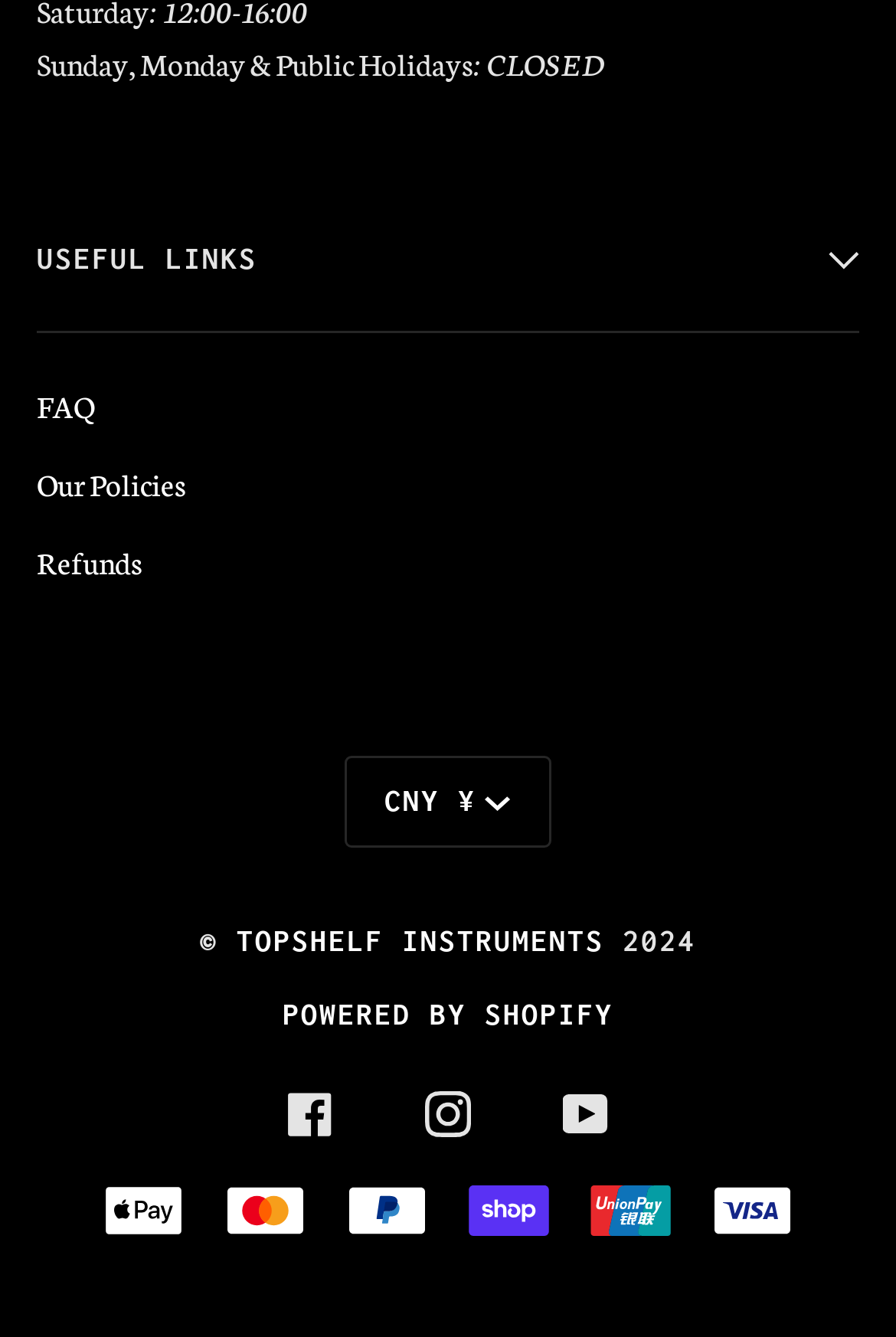Refer to the image and provide an in-depth answer to the question: 
What is the copyright year of this website?

The copyright year of this website is mentioned at the bottom of the webpage, which states '© 2024'.